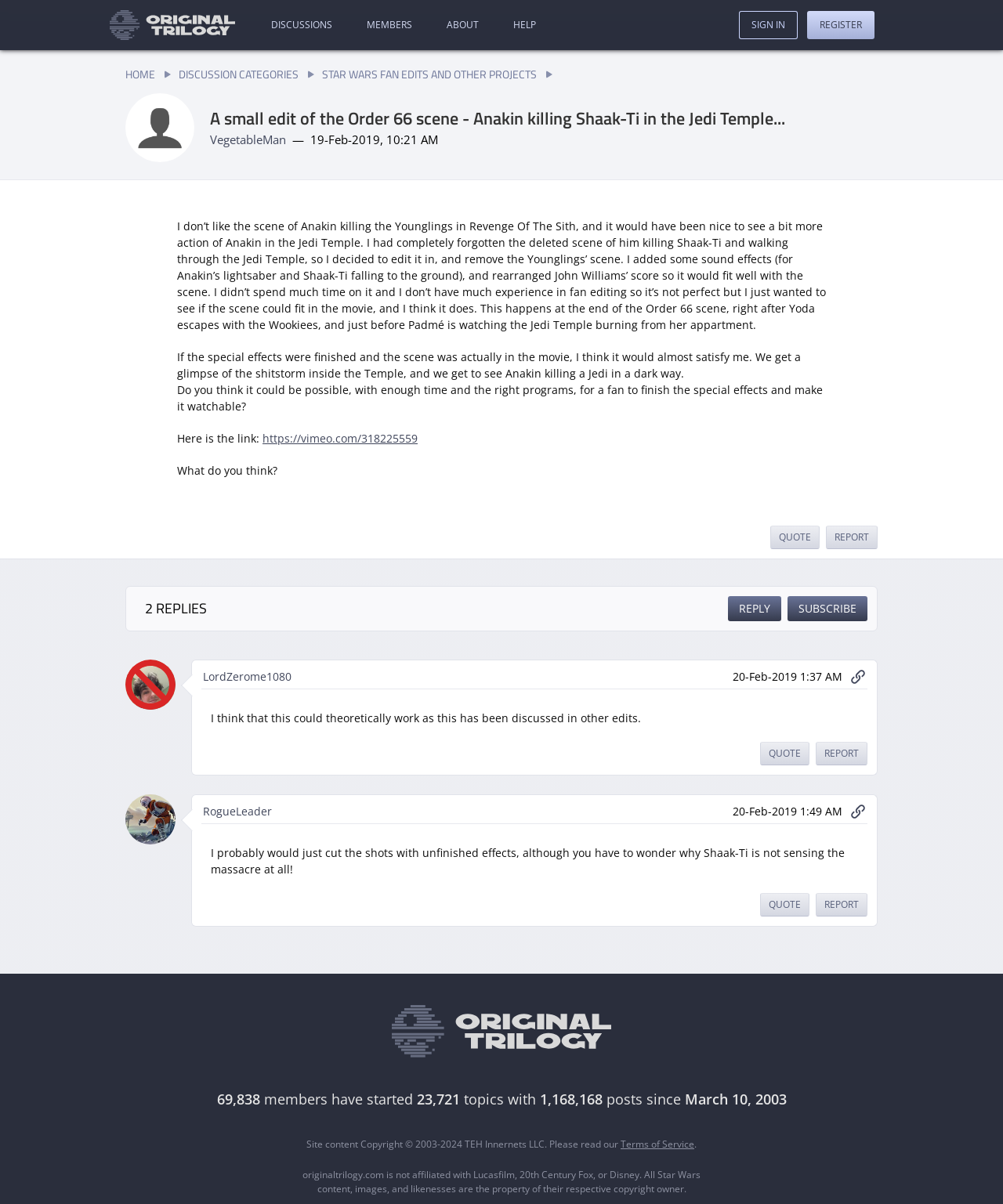Present a detailed account of what is displayed on the webpage.

This webpage appears to be a forum discussion page. At the top, there is a logo on the left and a navigation menu with links to "DISCUSSIONS", "MEMBERS", "ABOUT", "HELP", "SIGN IN", and "REGISTER" on the right. Below the navigation menu, there is a header section with links to "HOME", "DISCUSSION CATEGORIES", and "STAR WARS FAN EDITS AND OTHER PROJECTS". 

The main content of the page is a discussion thread started by "VegetableMan" with the title "A small edit of the Order 66 scene - Anakin killing Shaak-Ti in the Jedi Temple...". The thread has two replies from users "LordZerome1080" and "RogueLeader". Each reply has a username, timestamp, and a short paragraph of text. There are also links to "QUOTE" and "REPORT" below each reply.

Above the discussion thread, there is a description of the thread, which explains that the author edited a scene from Star Wars to include Anakin killing Shaak-Ti in the Jedi Temple. The author also asks for feedback on whether it's possible to finish the special effects of the scene.

At the bottom of the page, there is a footer section with some statistics about the forum, including the number of members, topics, and posts.